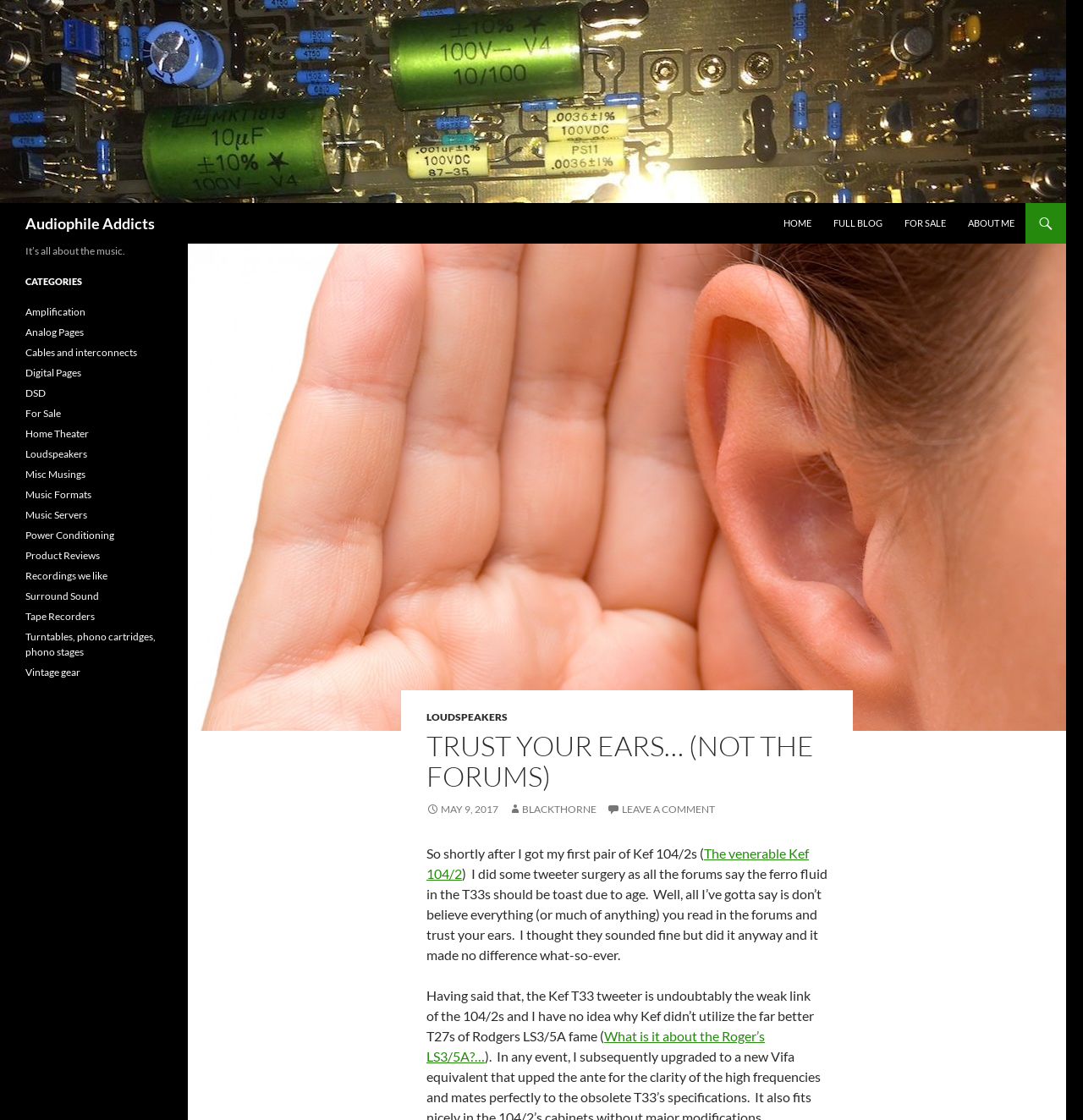What is the name of the blog?
Ensure your answer is thorough and detailed.

The name of the blog can be found in the top-left corner of the webpage, where it is written as 'Audiophile Addicts' in a heading element.